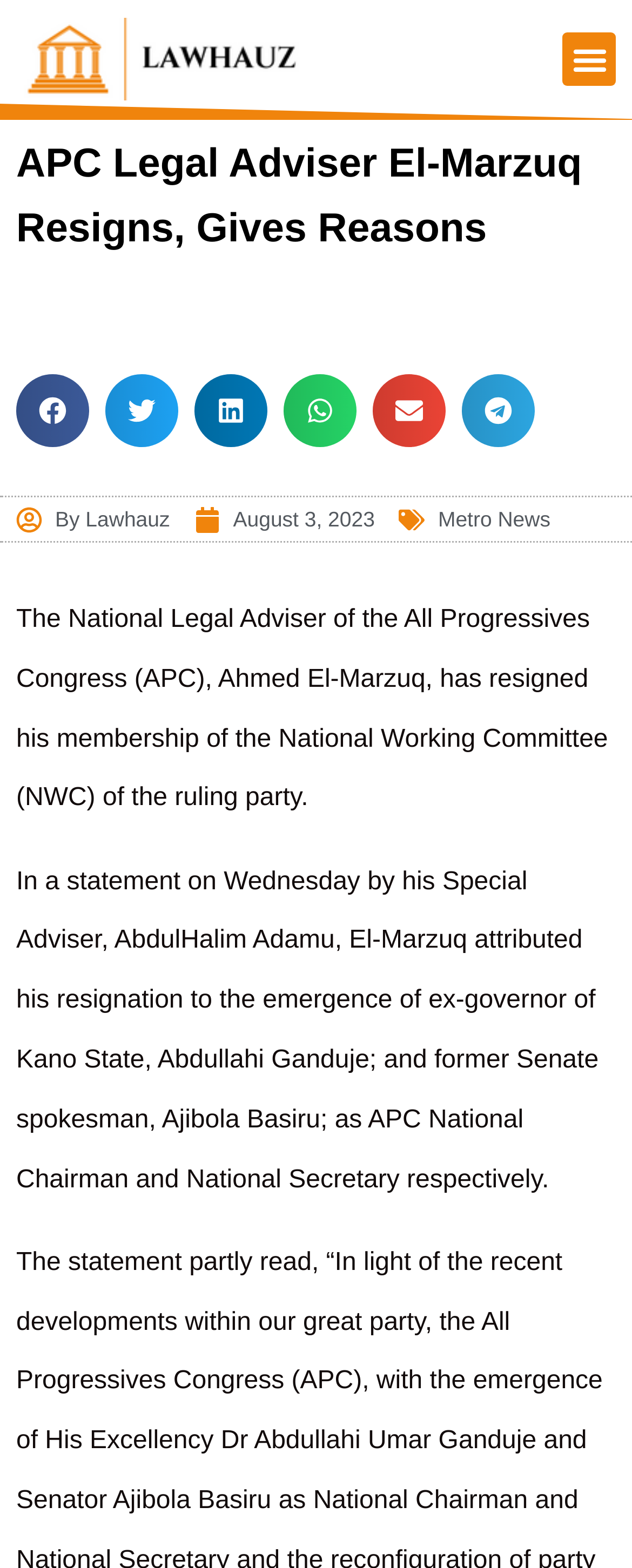When was the article published?
Utilize the information in the image to give a detailed answer to the question.

I found this information in the link element with the text 'August 3, 2023'.